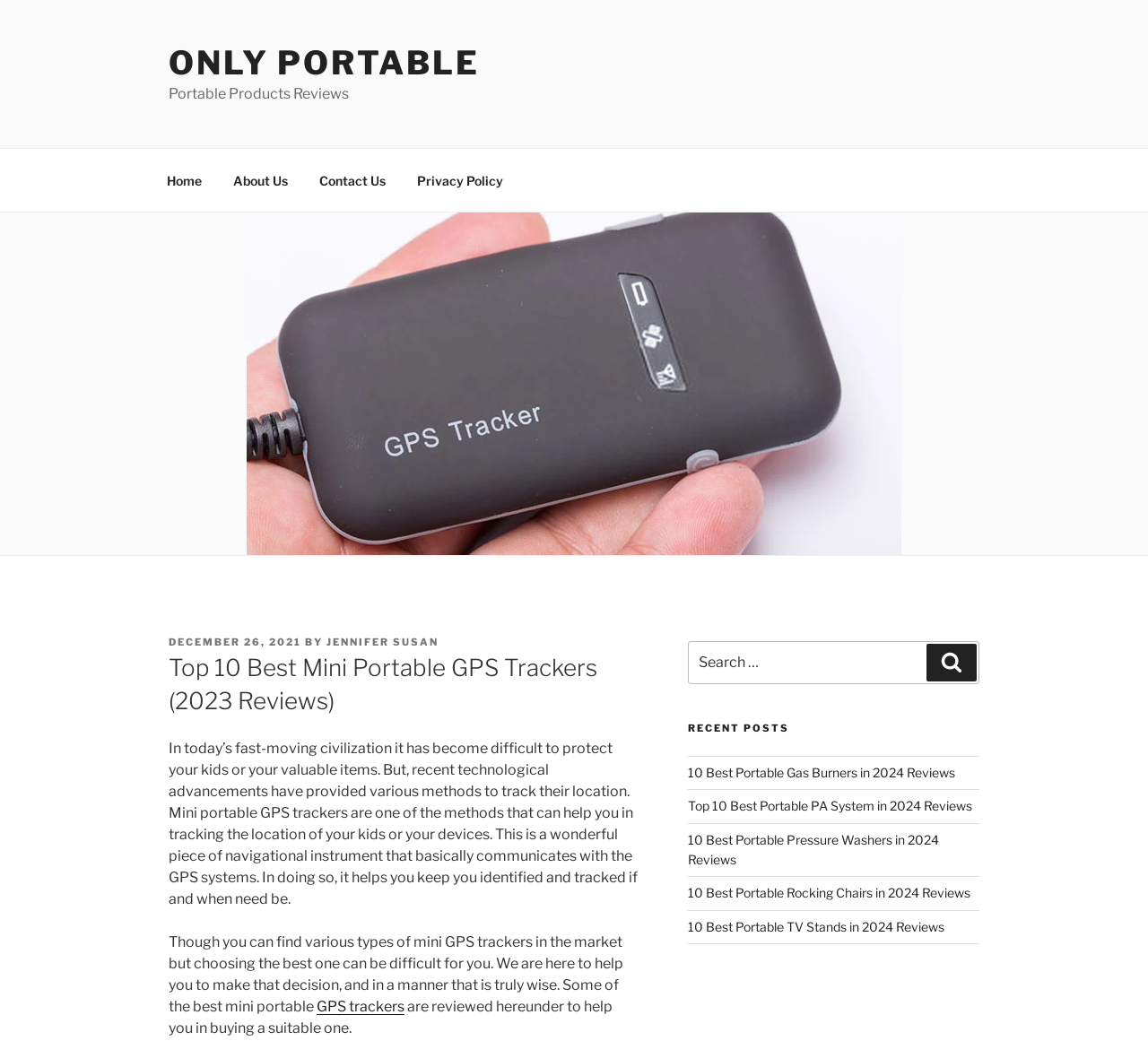Please give a succinct answer to the question in one word or phrase:
When was the current article posted?

December 26, 2021